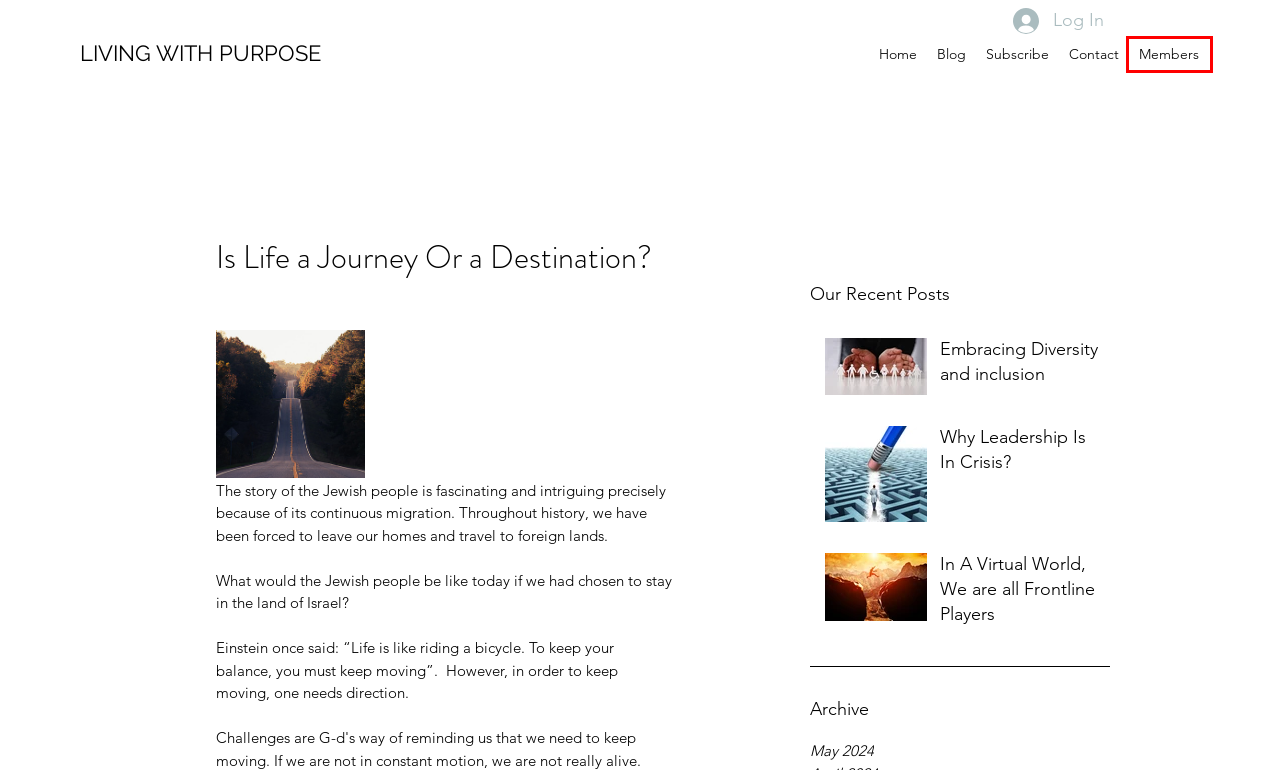You are given a screenshot of a webpage with a red bounding box around an element. Choose the most fitting webpage description for the page that appears after clicking the element within the red bounding box. Here are the candidates:
A. In A Virtual World, We are all Frontline Players
B. October - 2019
C. Why Leadership Is In Crisis?
D. Embracing Diversity and inclusion
E. February - 2020
F. May - 2024
G. Home | Living with Purpose
H. Members | Living with Purpose

H